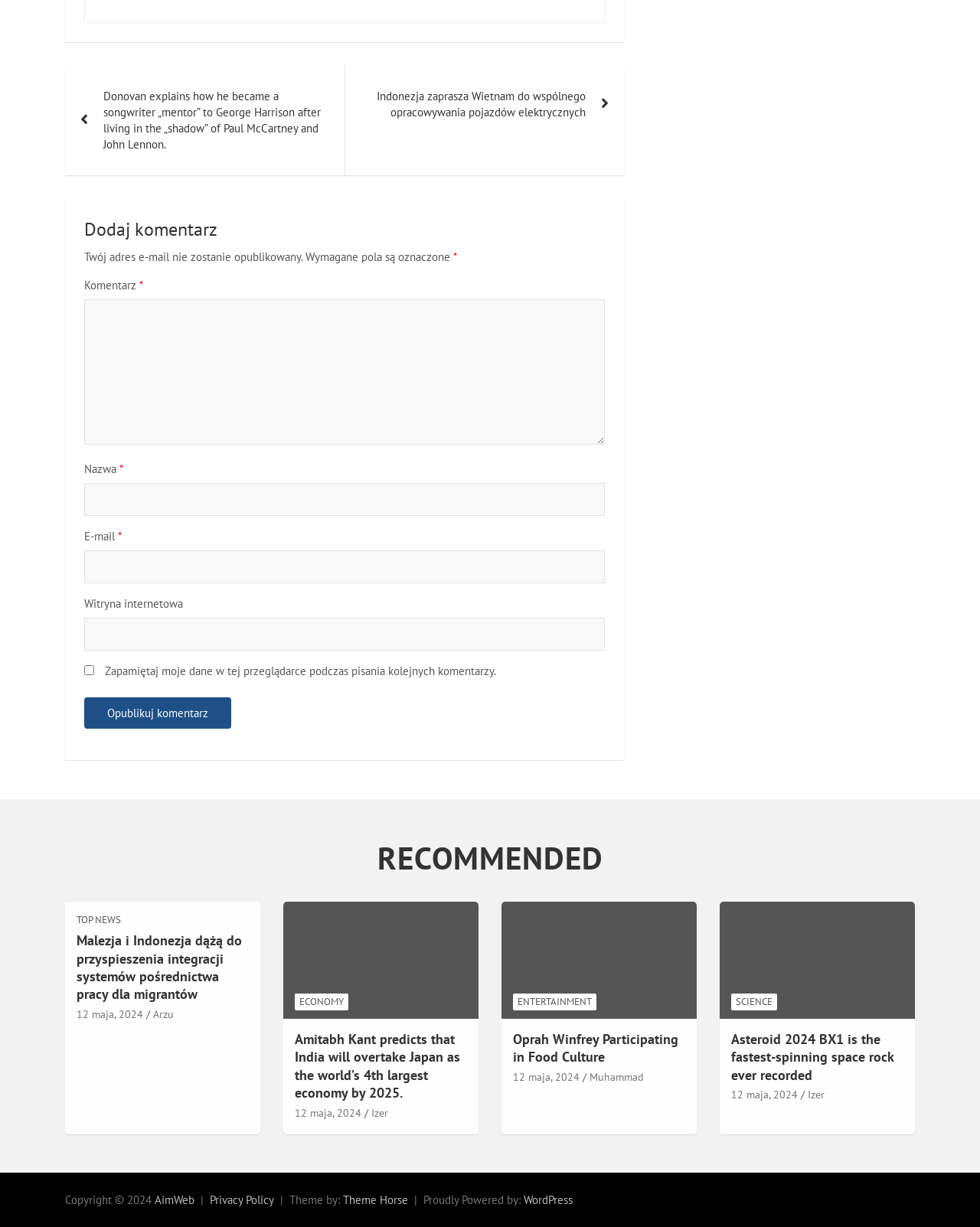Could you determine the bounding box coordinates of the clickable element to complete the instruction: "Enter your email address"? Provide the coordinates as four float numbers between 0 and 1, i.e., [left, top, right, bottom].

[0.086, 0.449, 0.617, 0.476]